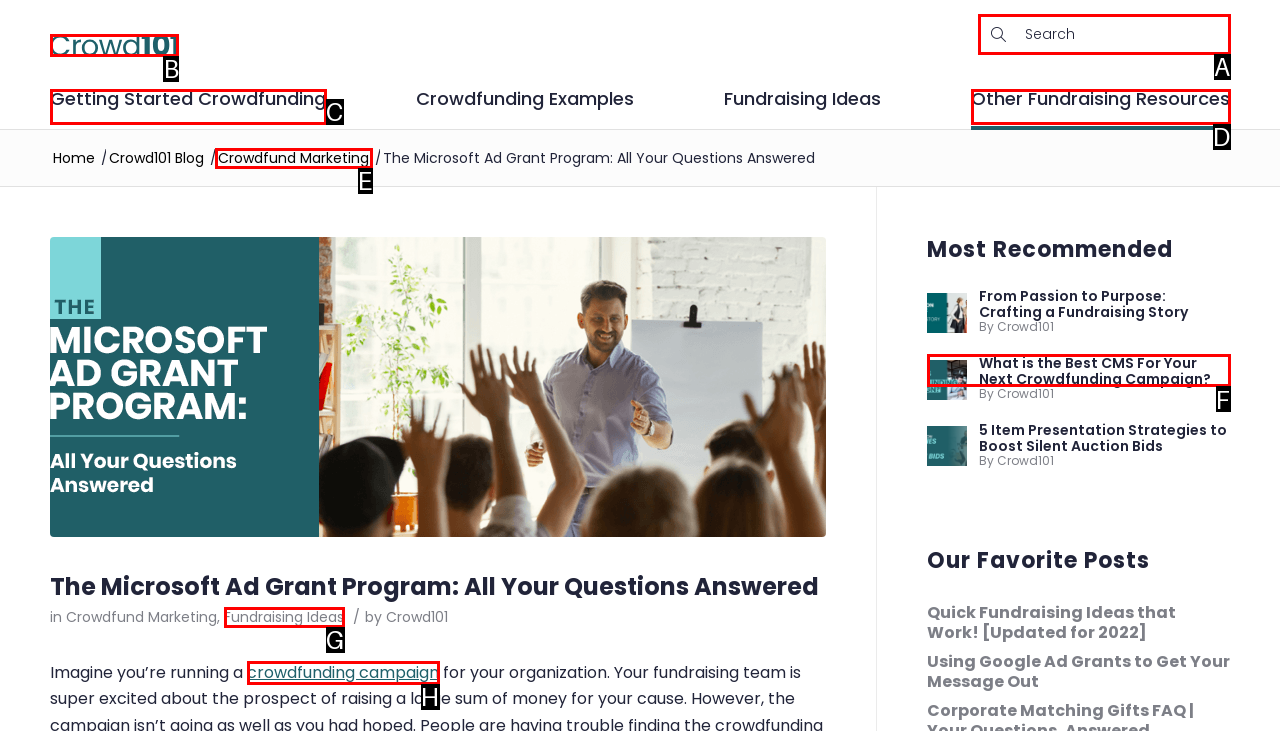Match the following description to the correct HTML element: Getting Started Crowdfunding Indicate your choice by providing the letter.

C